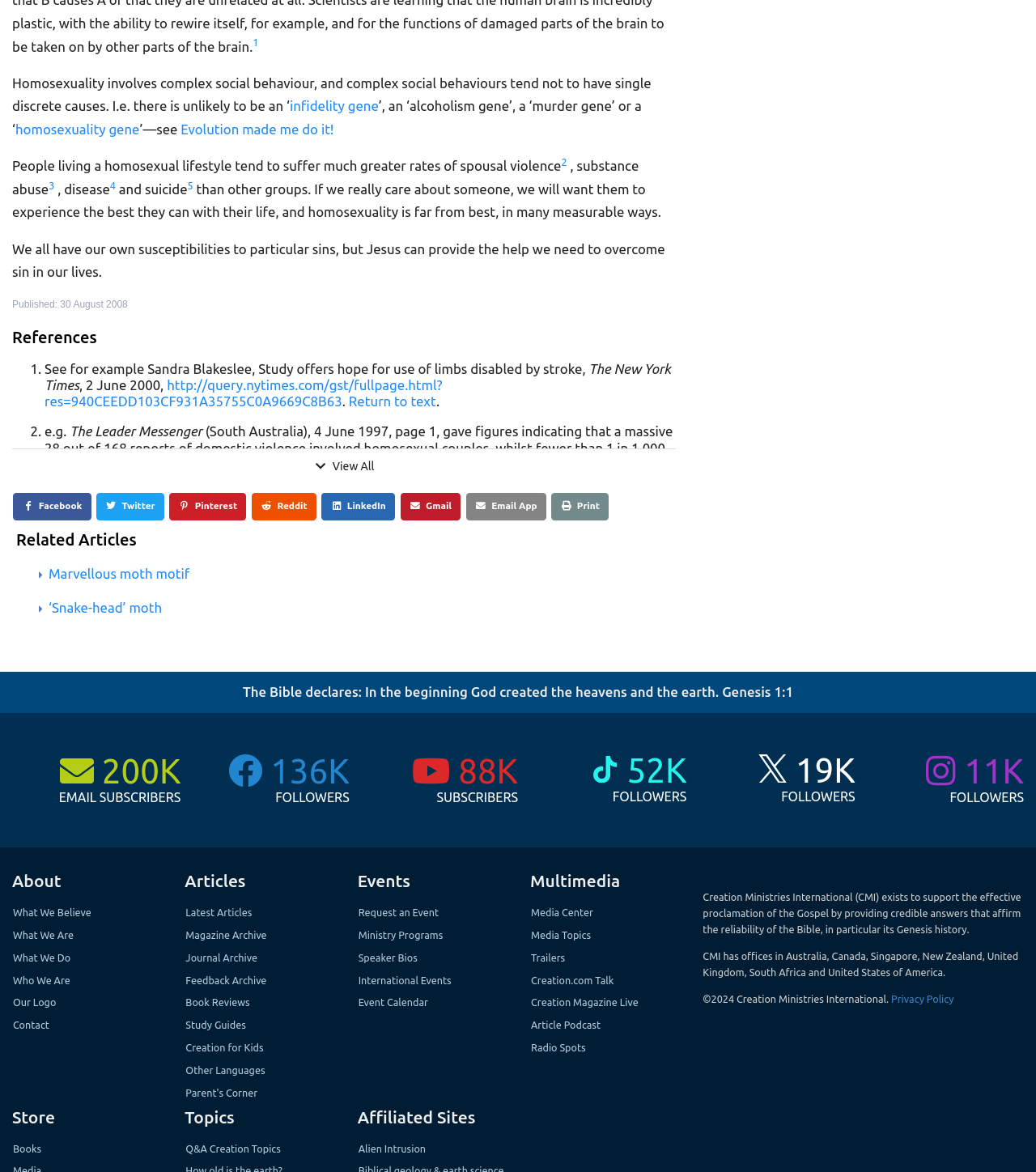Analyze the image and provide a detailed answer to the question: What is the significance of the statistics mentioned in the article?

The statistics mentioned in the article, such as the higher rates of spousal violence and substance abuse among homosexuals, are likely included to illustrate the negative outcomes associated with a homosexual lifestyle, supporting the author's negative view of homosexuality.